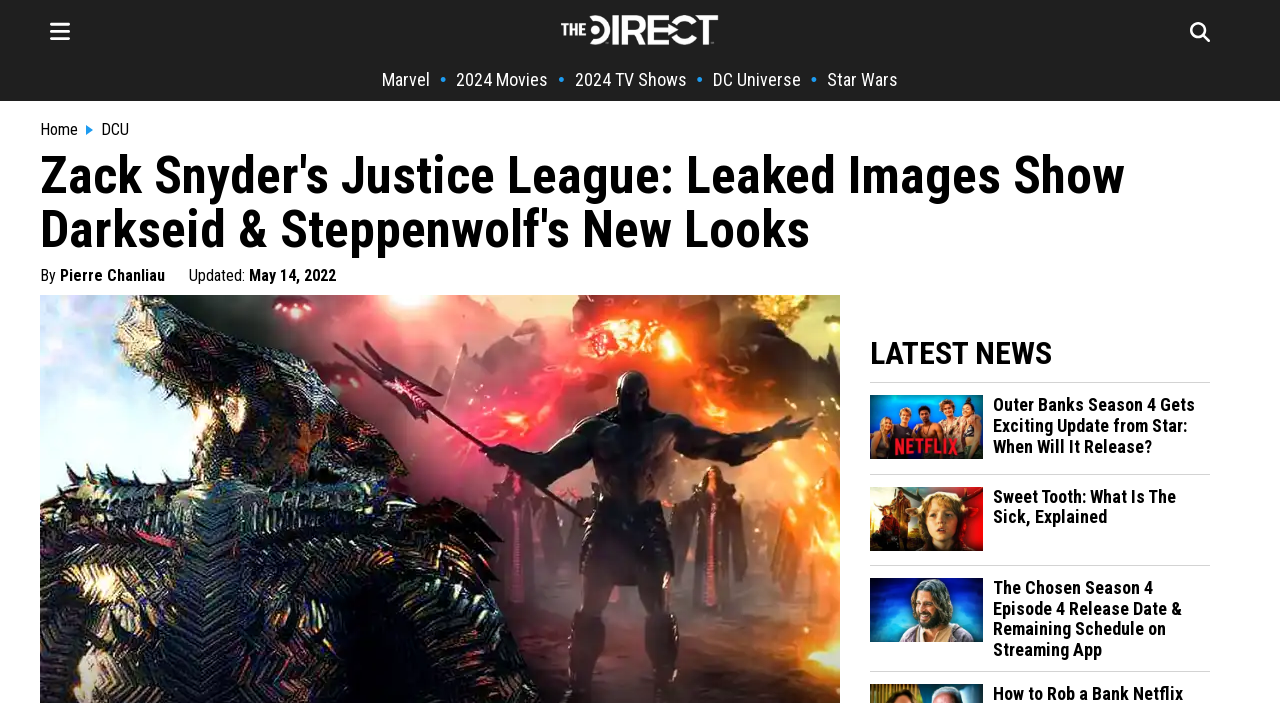Determine the bounding box for the described UI element: "2024 Movies".

[0.356, 0.098, 0.428, 0.128]